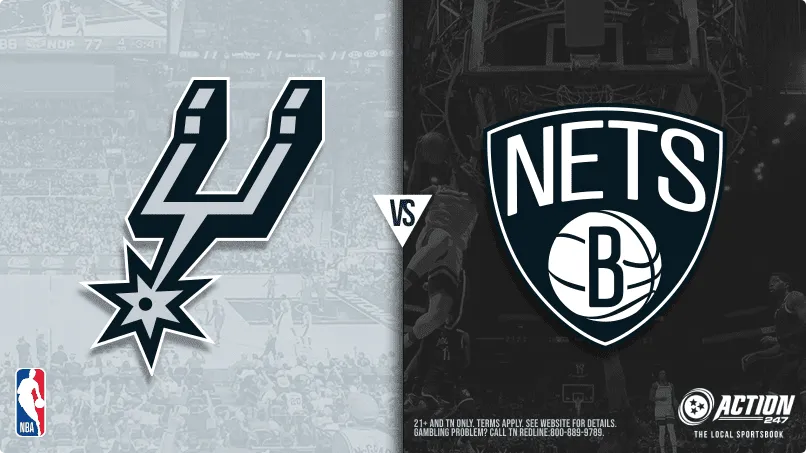What is the symbol on the Spurs' logo?
Please utilize the information in the image to give a detailed response to the question.

According to the caption, 'the stylish logo of the Spurs, known for its iconic star, is positioned on the left', which reveals that the symbol on the Spurs' logo is an iconic star.